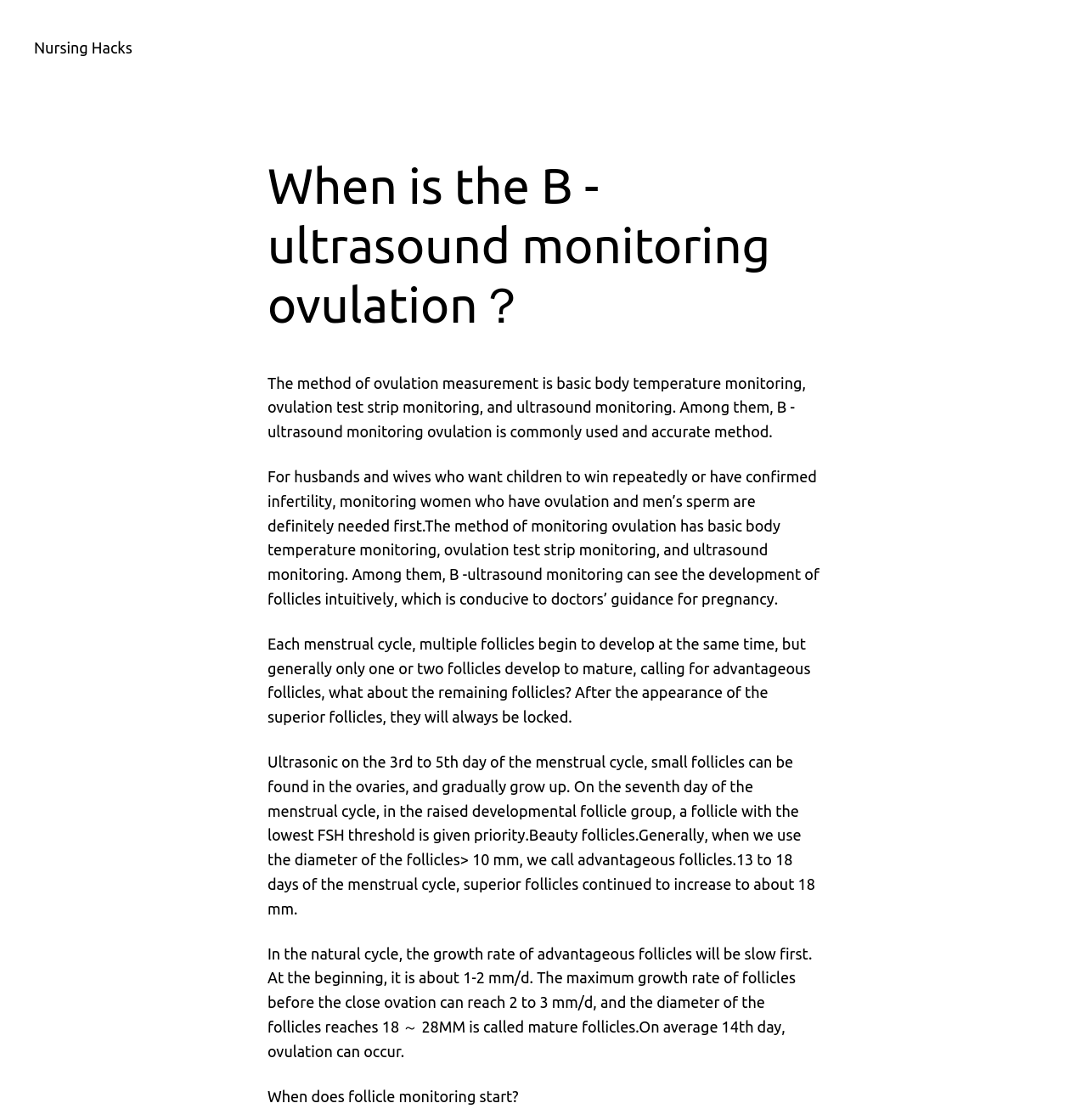Generate the main heading text from the webpage.

When is the B -ultrasound monitoring ovulation？